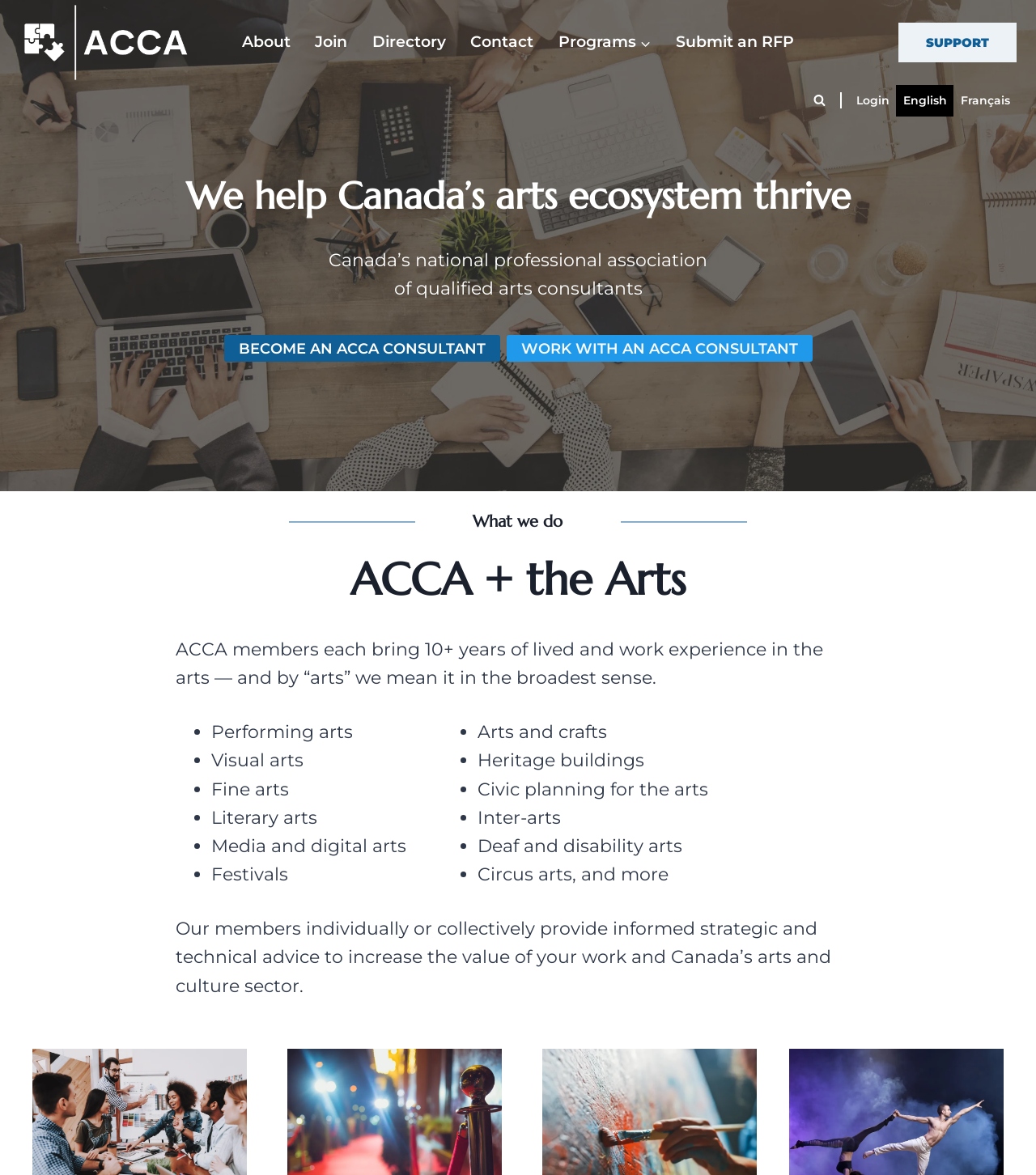Locate the bounding box coordinates of the element I should click to achieve the following instruction: "Explore programs offered by ACCA".

[0.527, 0.018, 0.64, 0.054]